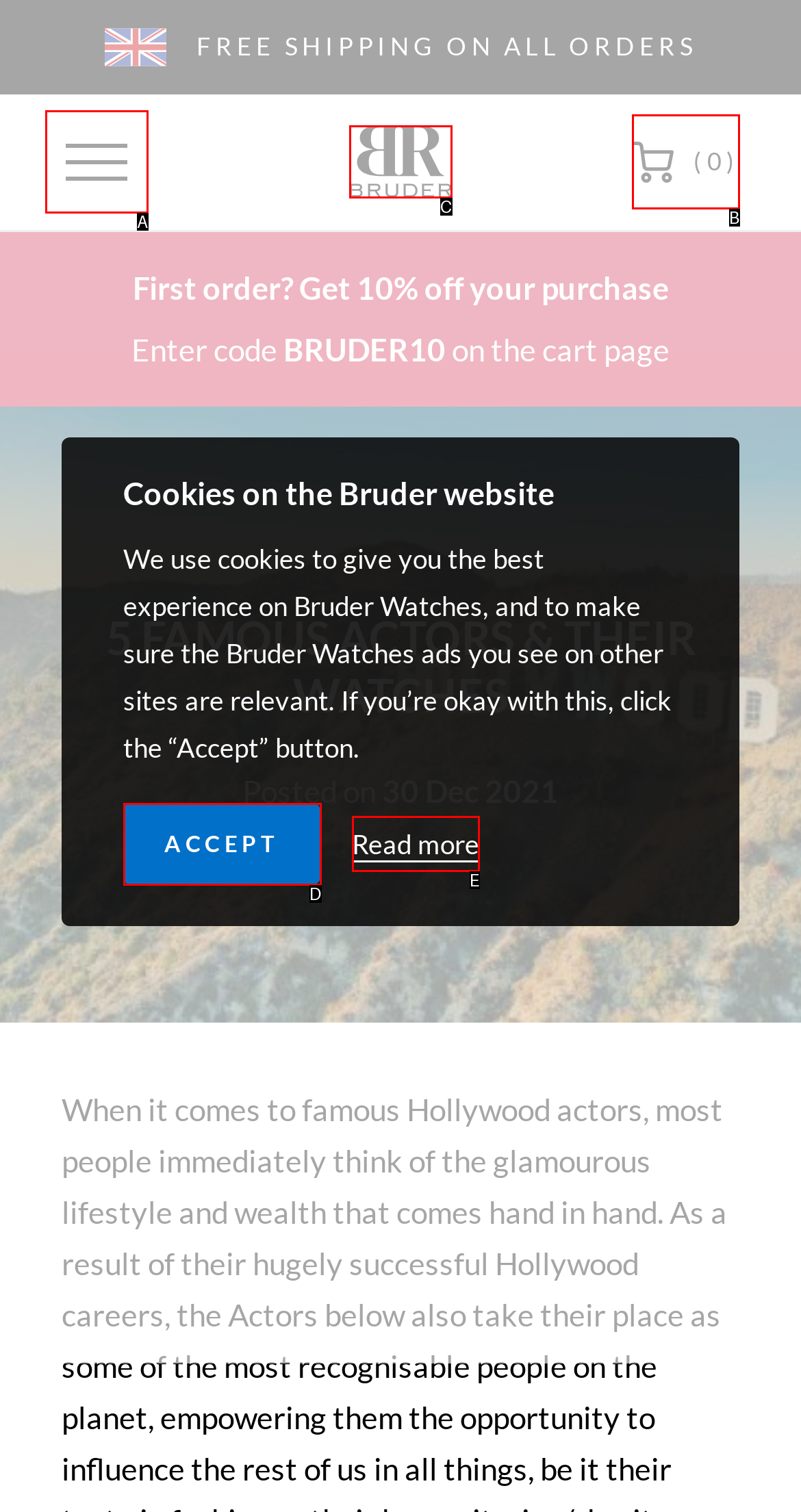Select the appropriate option that fits: Joachim Wolffram
Reply with the letter of the correct choice.

None